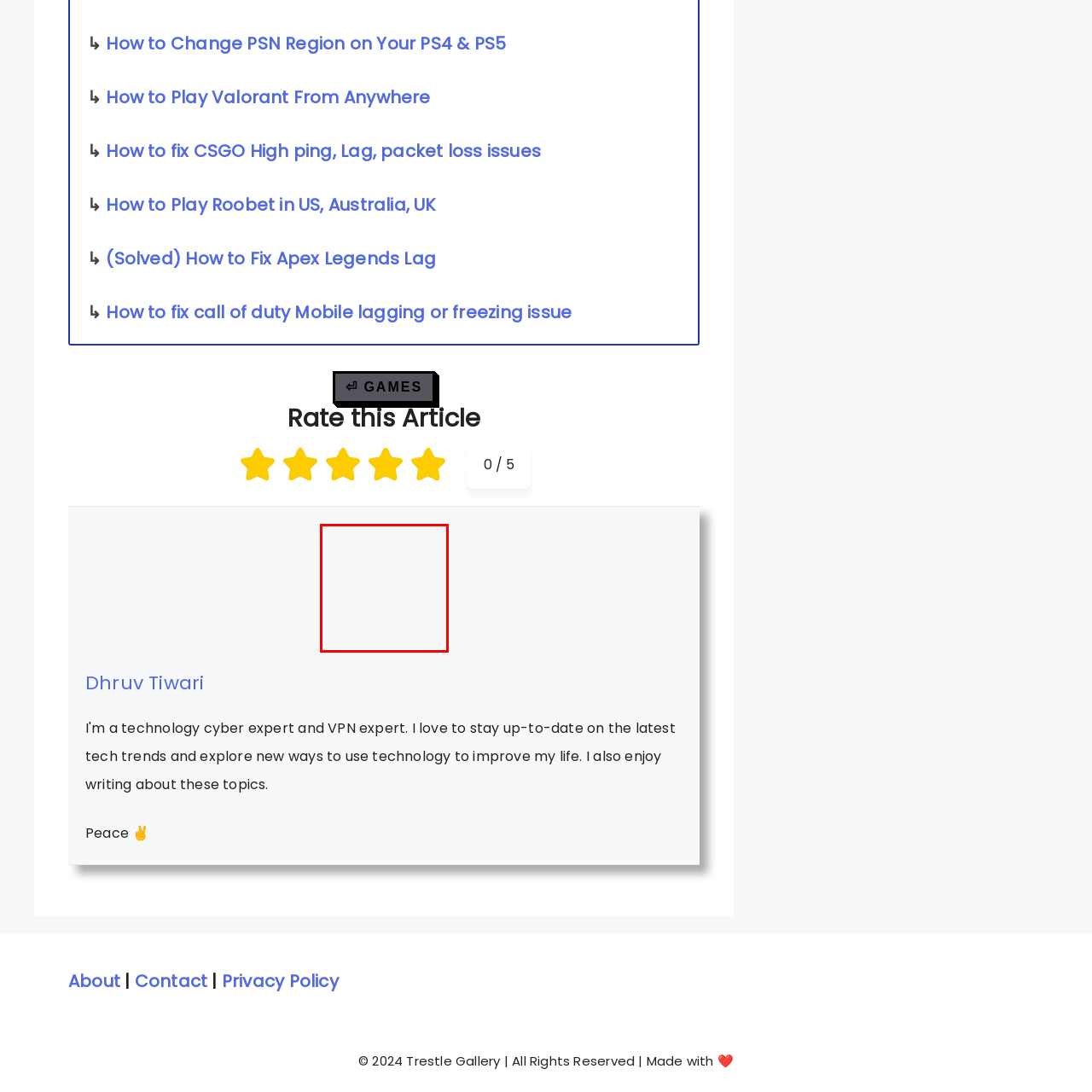What does the avatar icon represent?
Look at the image highlighted by the red bounding box and answer the question with a single word or brief phrase.

A user or profile